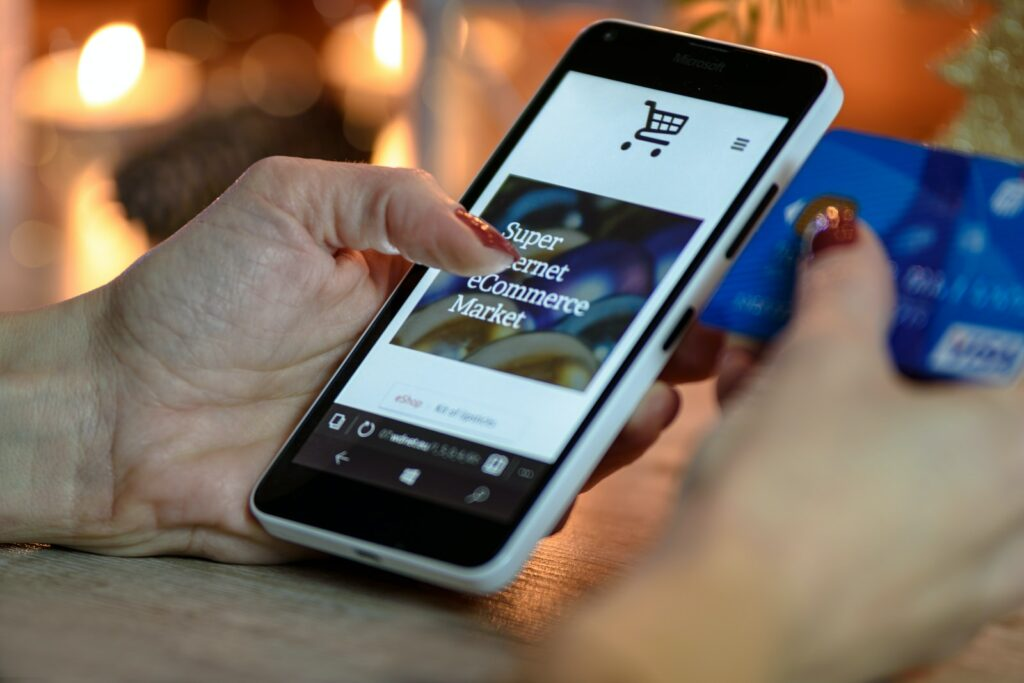What is the credit card poised for?
Provide a thorough and detailed answer to the question.

The blue credit card is poised for a transaction, highlighting the convenience of digital payments in online shopping.